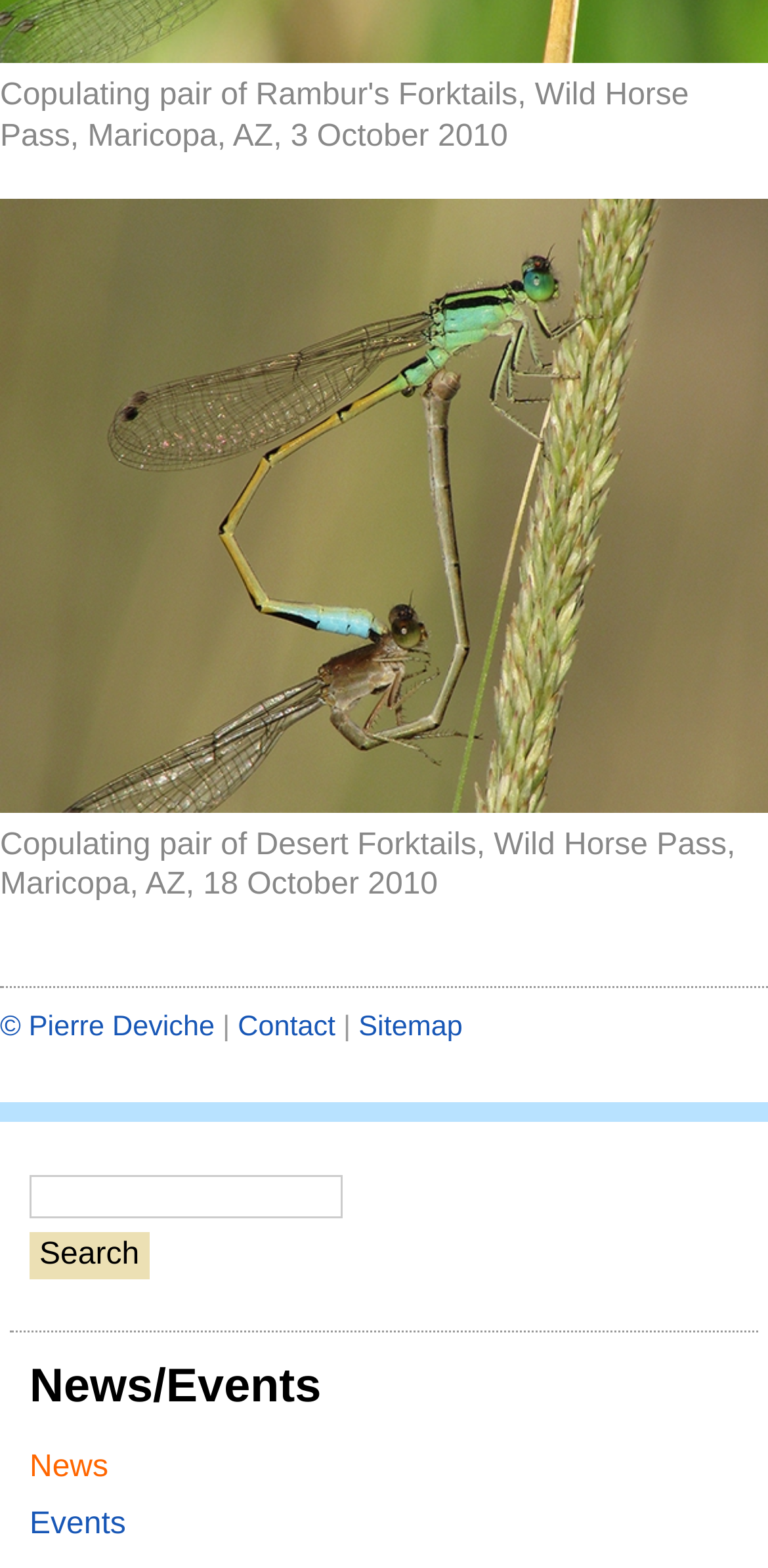Determine the bounding box coordinates for the area that needs to be clicked to fulfill this task: "Visit the sitemap". The coordinates must be given as four float numbers between 0 and 1, i.e., [left, top, right, bottom].

[0.467, 0.645, 0.602, 0.665]